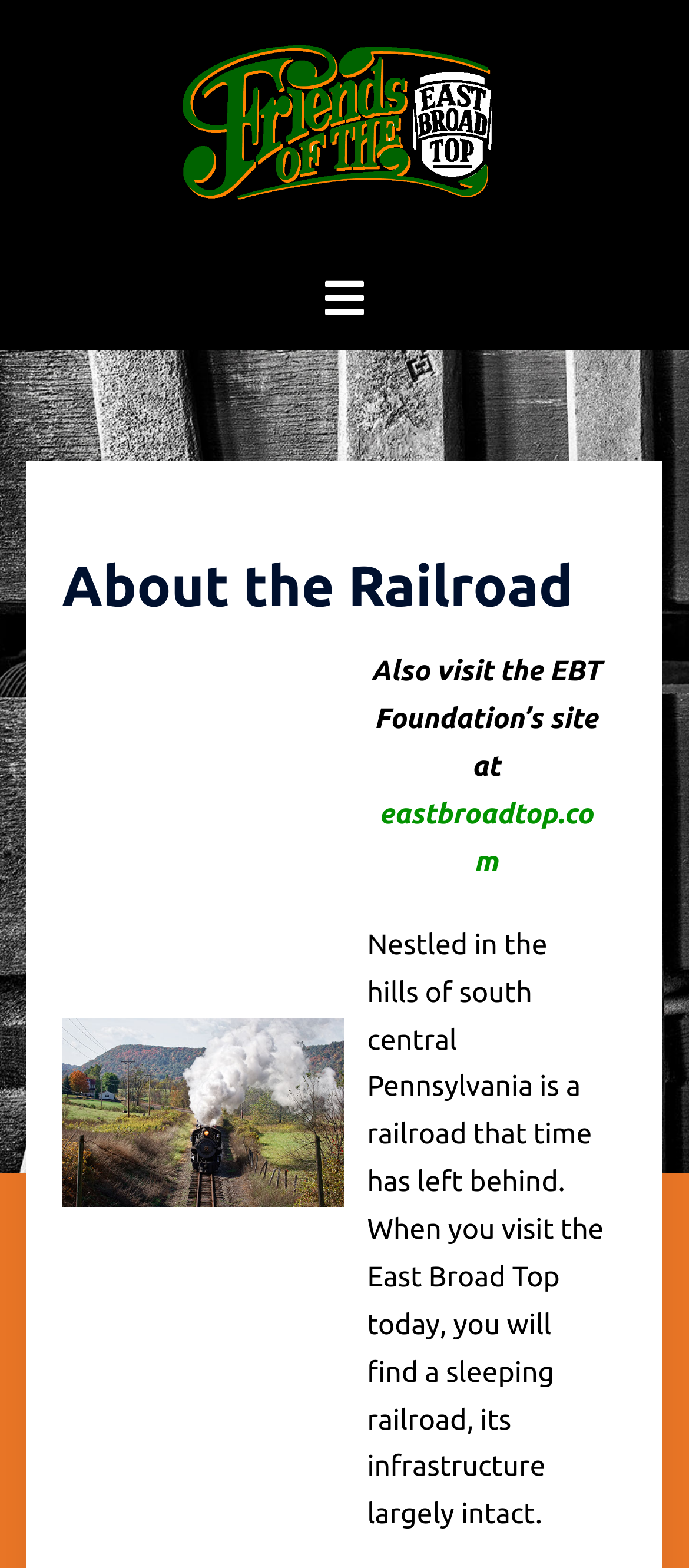Determine the bounding box coordinates for the UI element with the following description: "eastbroadtop.com". The coordinates should be four float numbers between 0 and 1, represented as [left, top, right, bottom].

[0.55, 0.509, 0.86, 0.56]